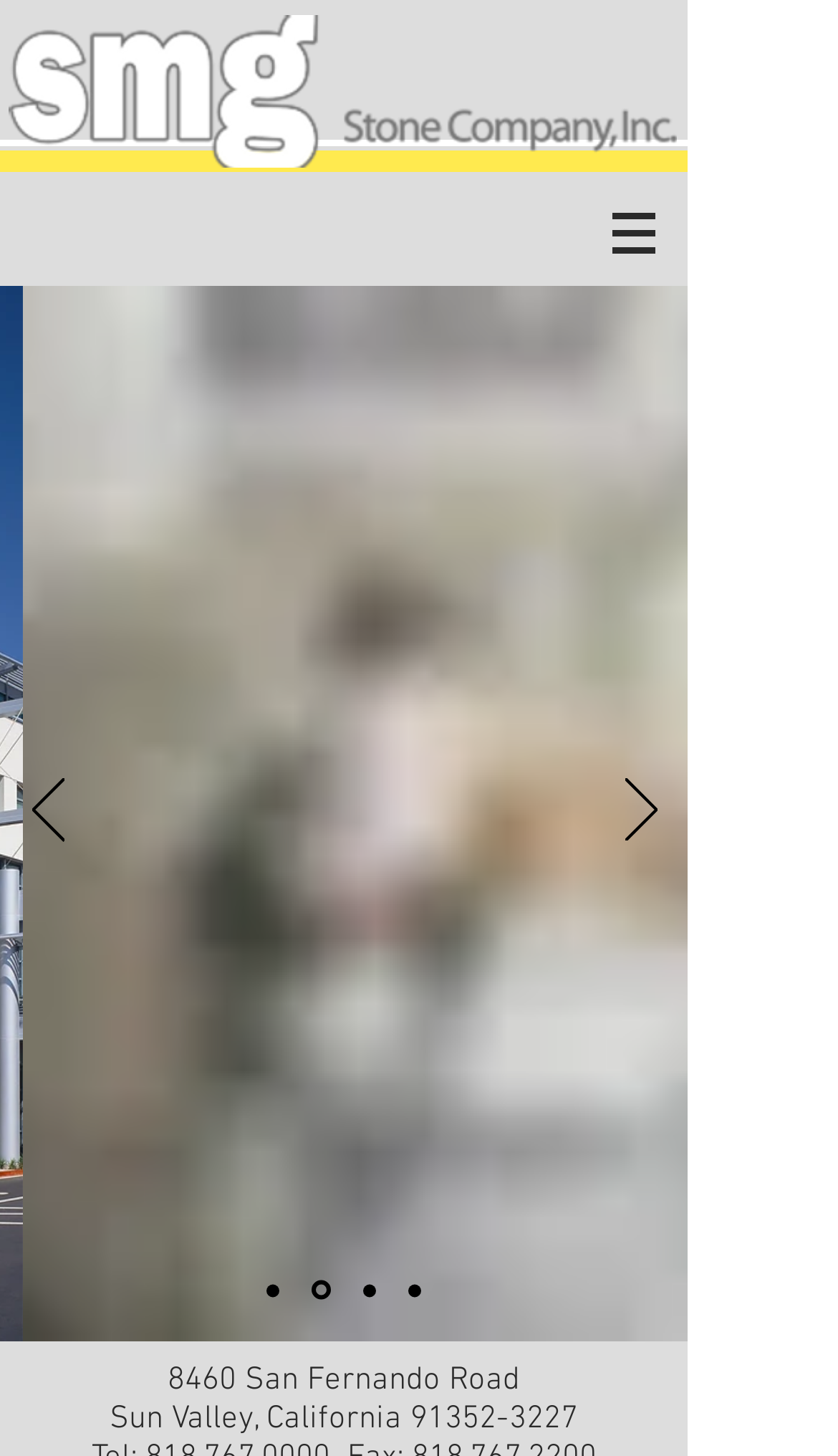Using the information in the image, give a detailed answer to the following question: How many slides are available in the slideshow?

I counted the number of links under the 'Slides' navigation element, which are labeled as 'Slide 1', 'Slide 2', 'Slide 3', and 'Slide 4', indicating that there are 4 slides available in the slideshow.